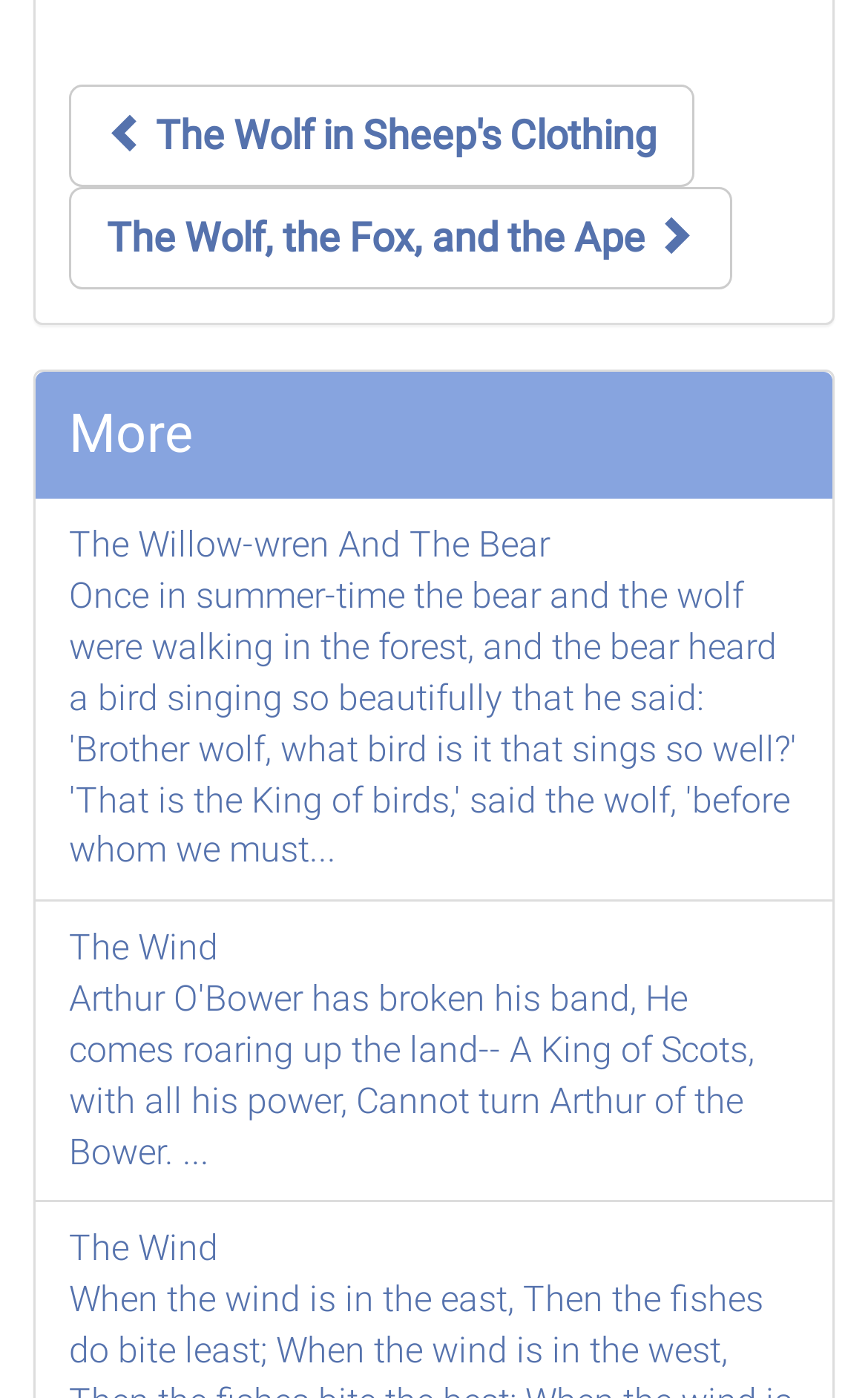Provide a one-word or short-phrase response to the question:
How many stories are listed?

At least 3